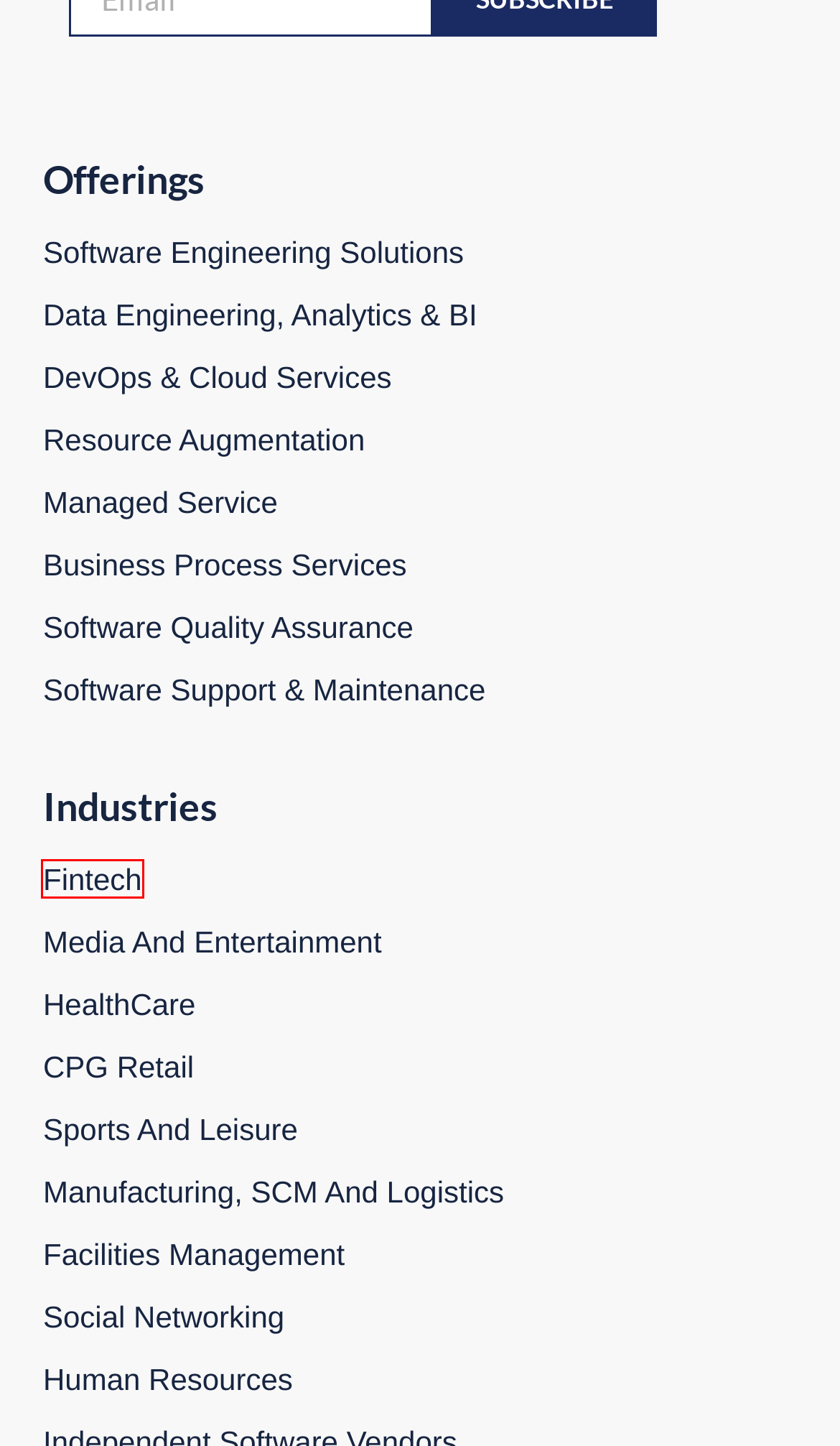You have a screenshot of a webpage with a red bounding box highlighting a UI element. Your task is to select the best webpage description that corresponds to the new webpage after clicking the element. Here are the descriptions:
A. Impressico - Manufacturing IT Solutions | Supply Chain Management
B. Impressico - Media & Entertainment IT Solutions
C. Impressico - Facilities Management IT Services
D. Impressico - Healthcare IT Company | IT Solutions for Healthcare
E. Software Quality Assurance Company | Software Testing Company - Impressico
F. Impressico - Financial Technology Solutions | Fintech Consulting Services
G. Business Intelligence Service Provider | Data Engineering Service
H. Business Process Services | Data Processing Services -Impressico

F